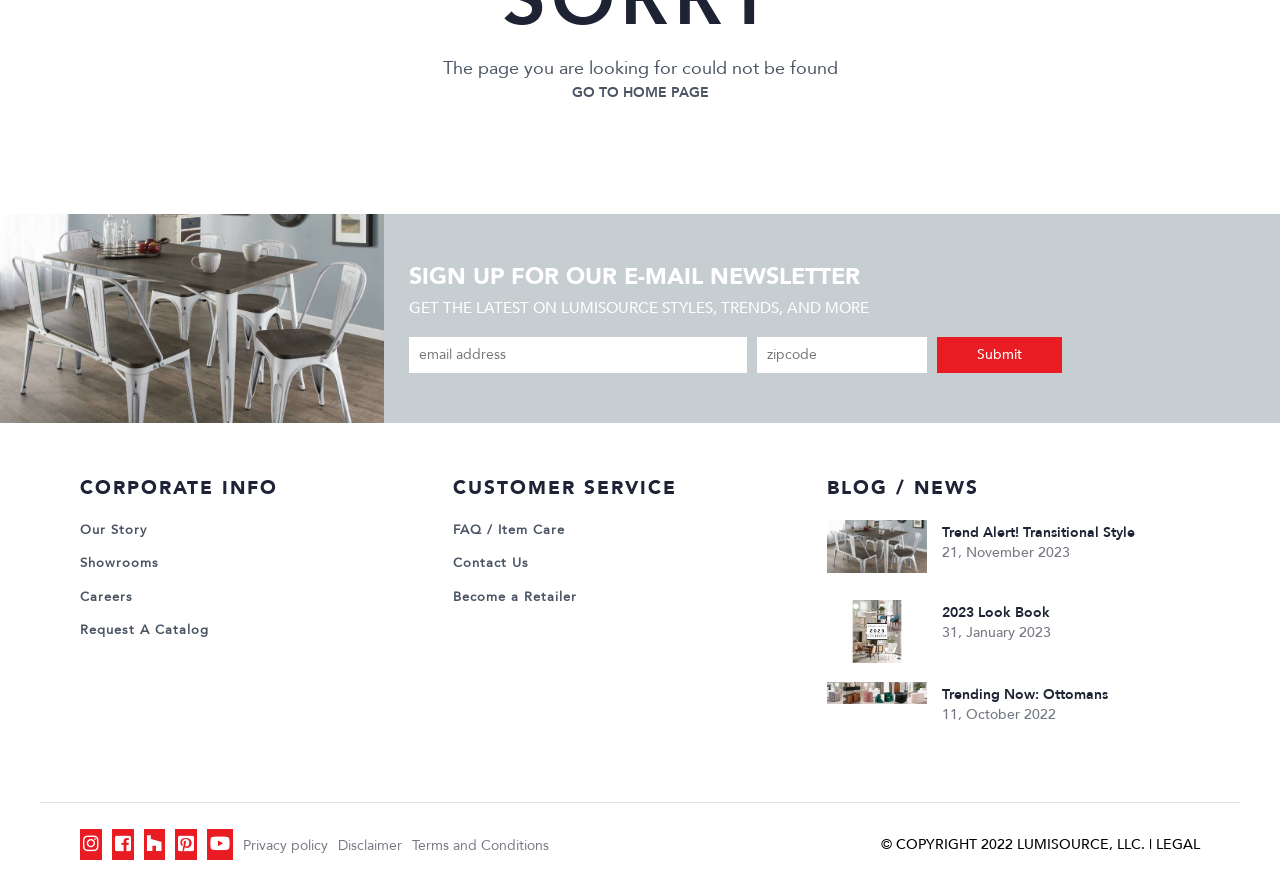Identify the bounding box for the UI element that is described as follows: "Become a Retailer".

[0.354, 0.662, 0.451, 0.683]